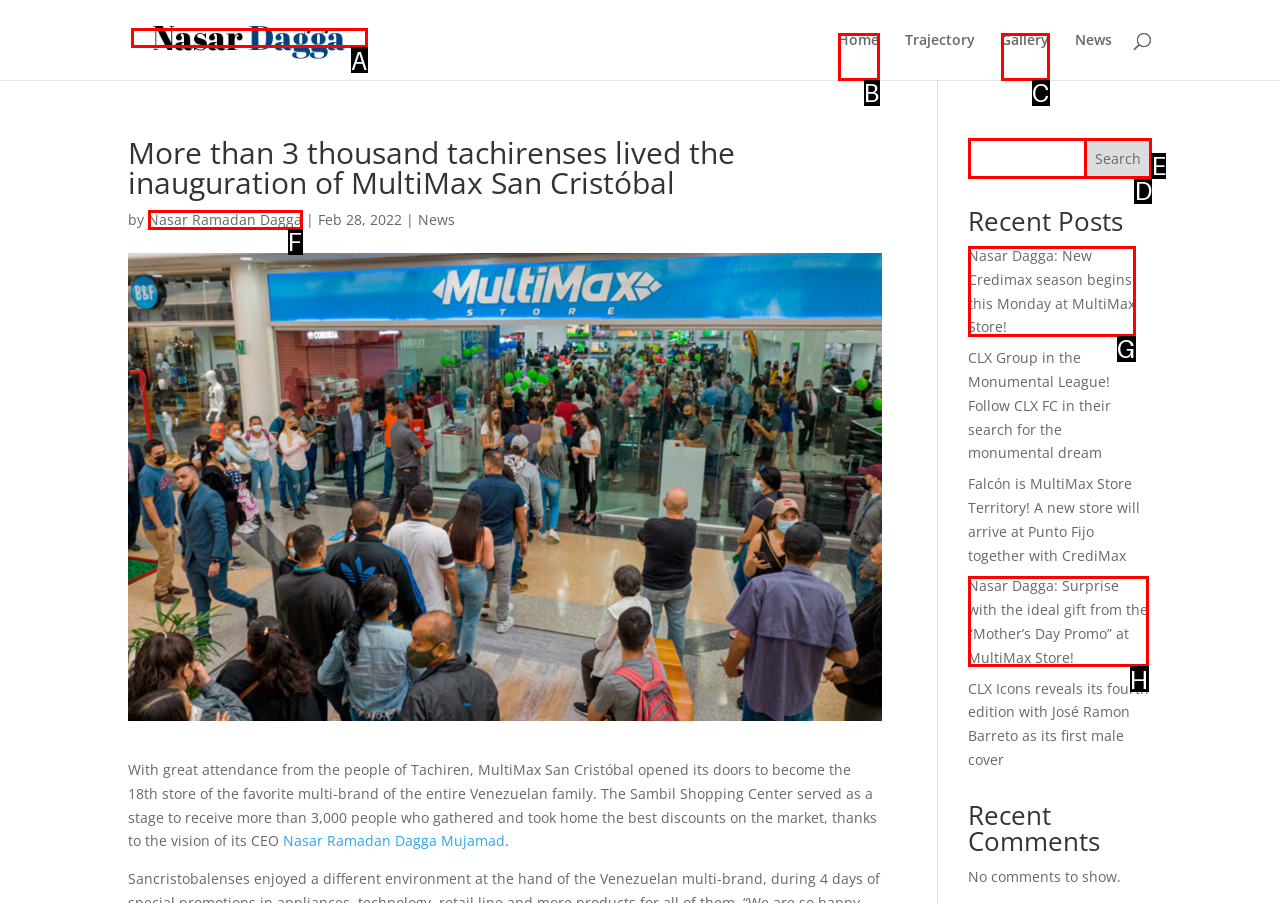Select the letter of the UI element you need to click on to fulfill this task: Click on Nasar Dagga. Write down the letter only.

A